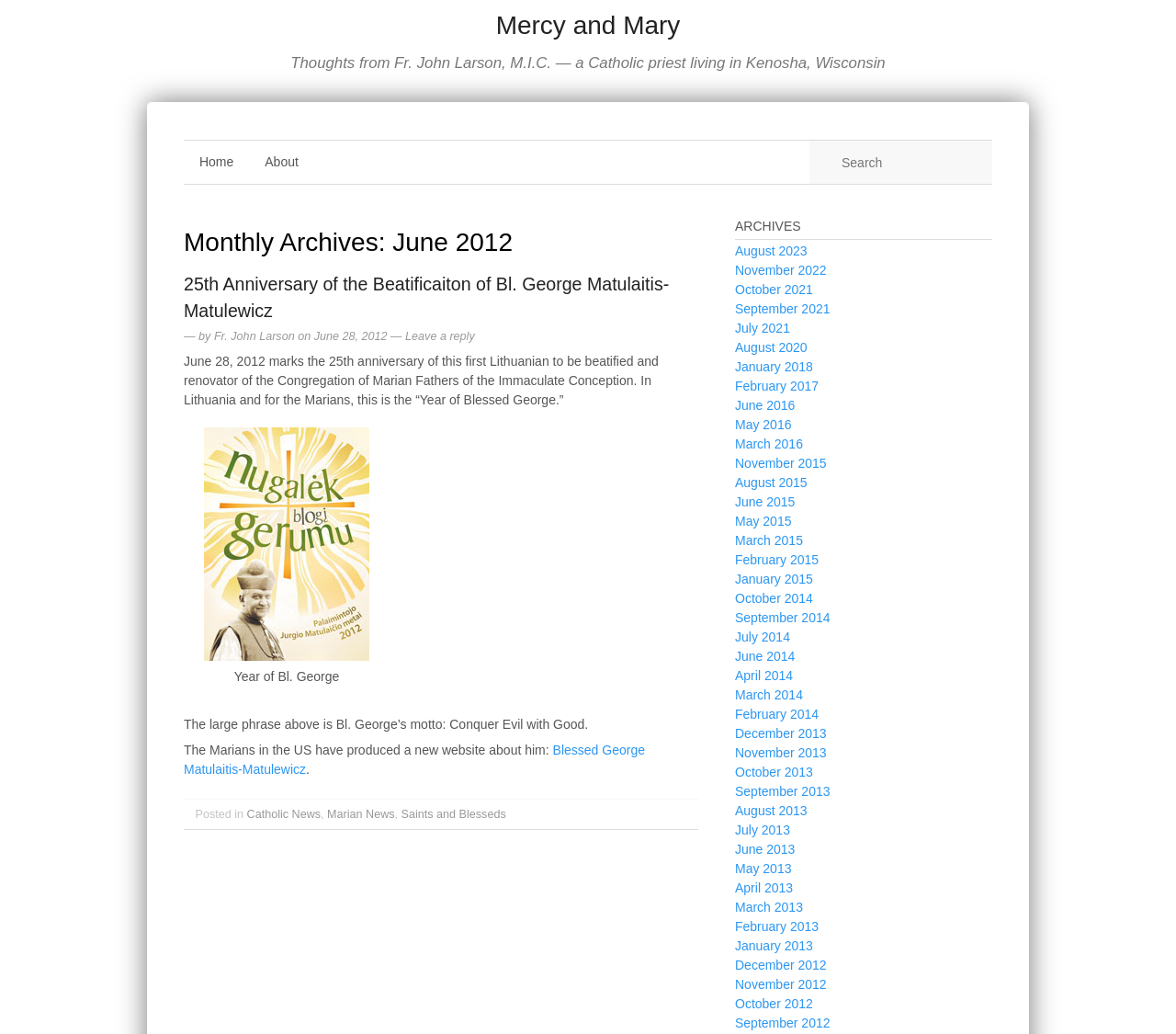Determine the main heading of the webpage and generate its text.

Monthly Archives: June 2012